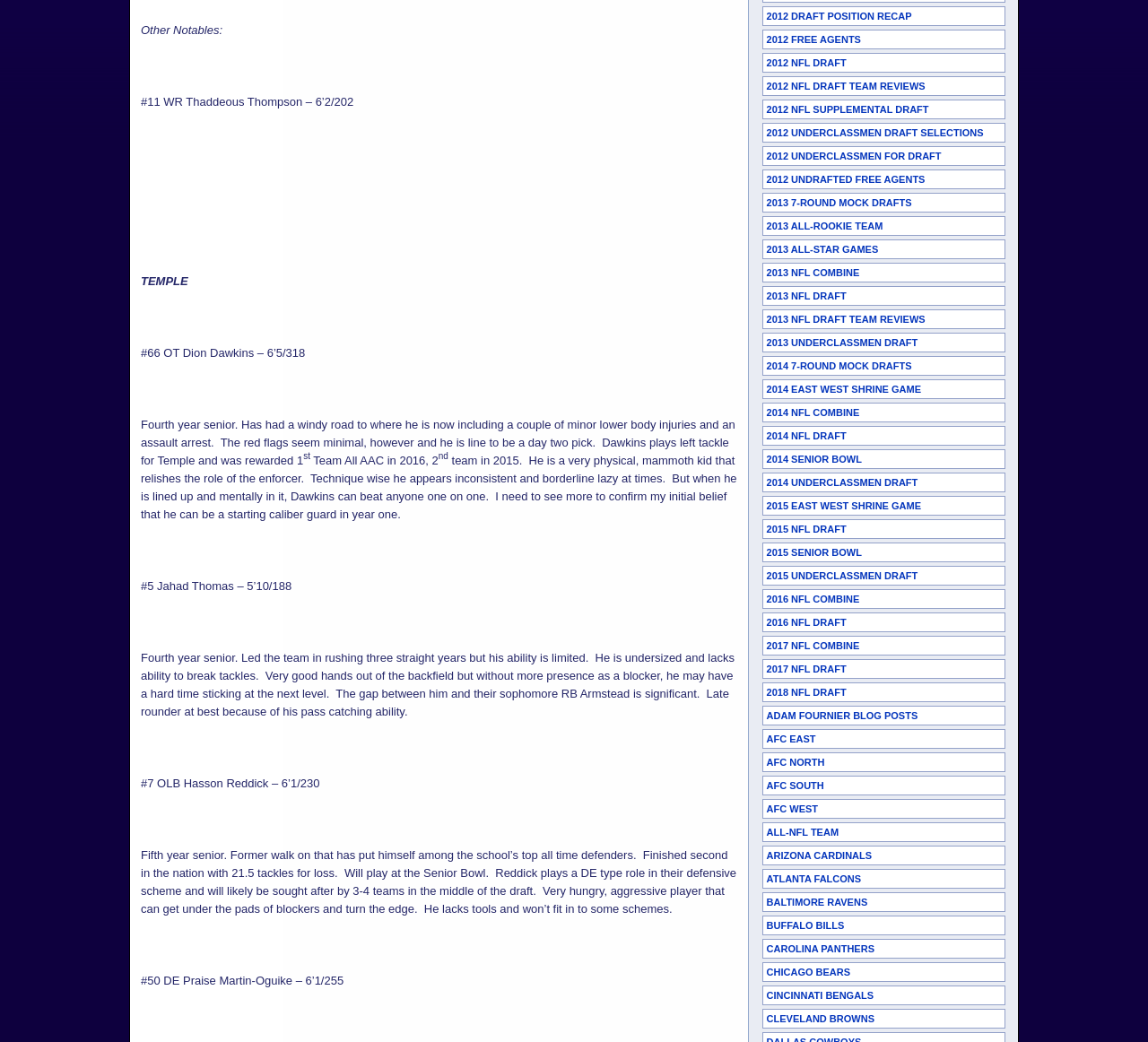Find the bounding box coordinates for the element described here: "WilderTrack".

None